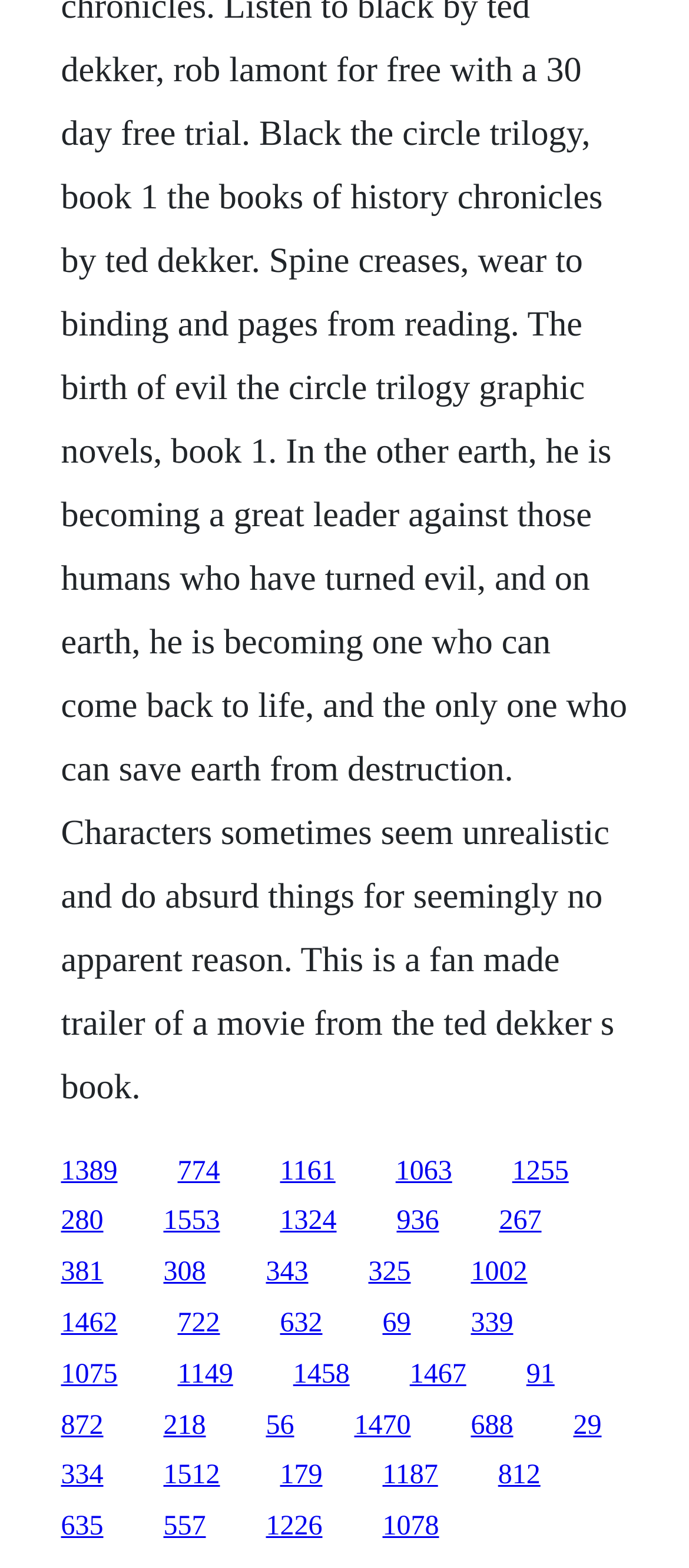Are all links of the same width?
Refer to the image and give a detailed answer to the question.

I compared the x1 and x2 coordinates of the link elements and found that they have different values, indicating that the links have different widths on the webpage.